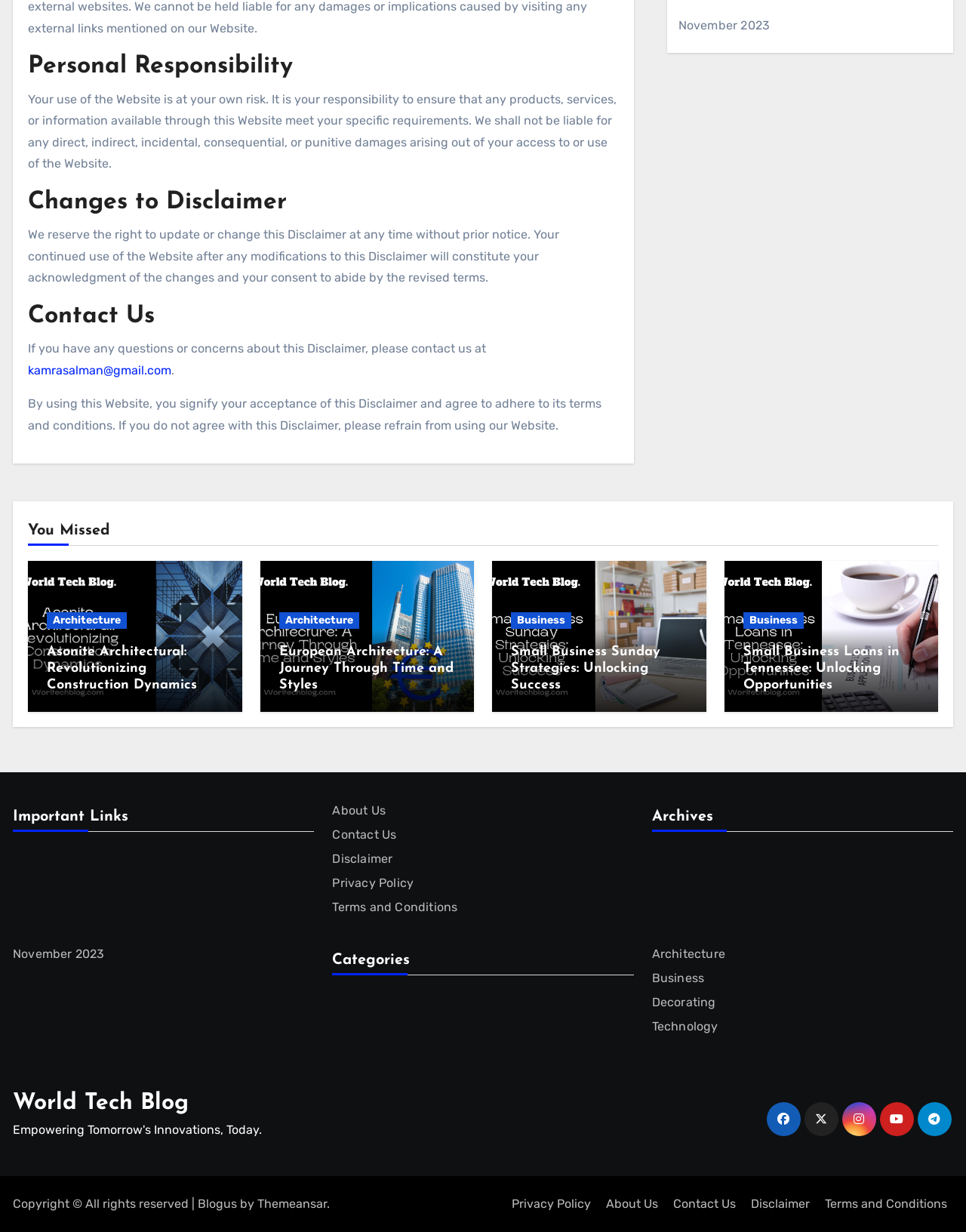For the element described, predict the bounding box coordinates as (top-left x, top-left y, bottom-right x, bottom-right y). All values should be between 0 and 1. Element description: Emotionally Focused Couple Therapy (EFCT)

None